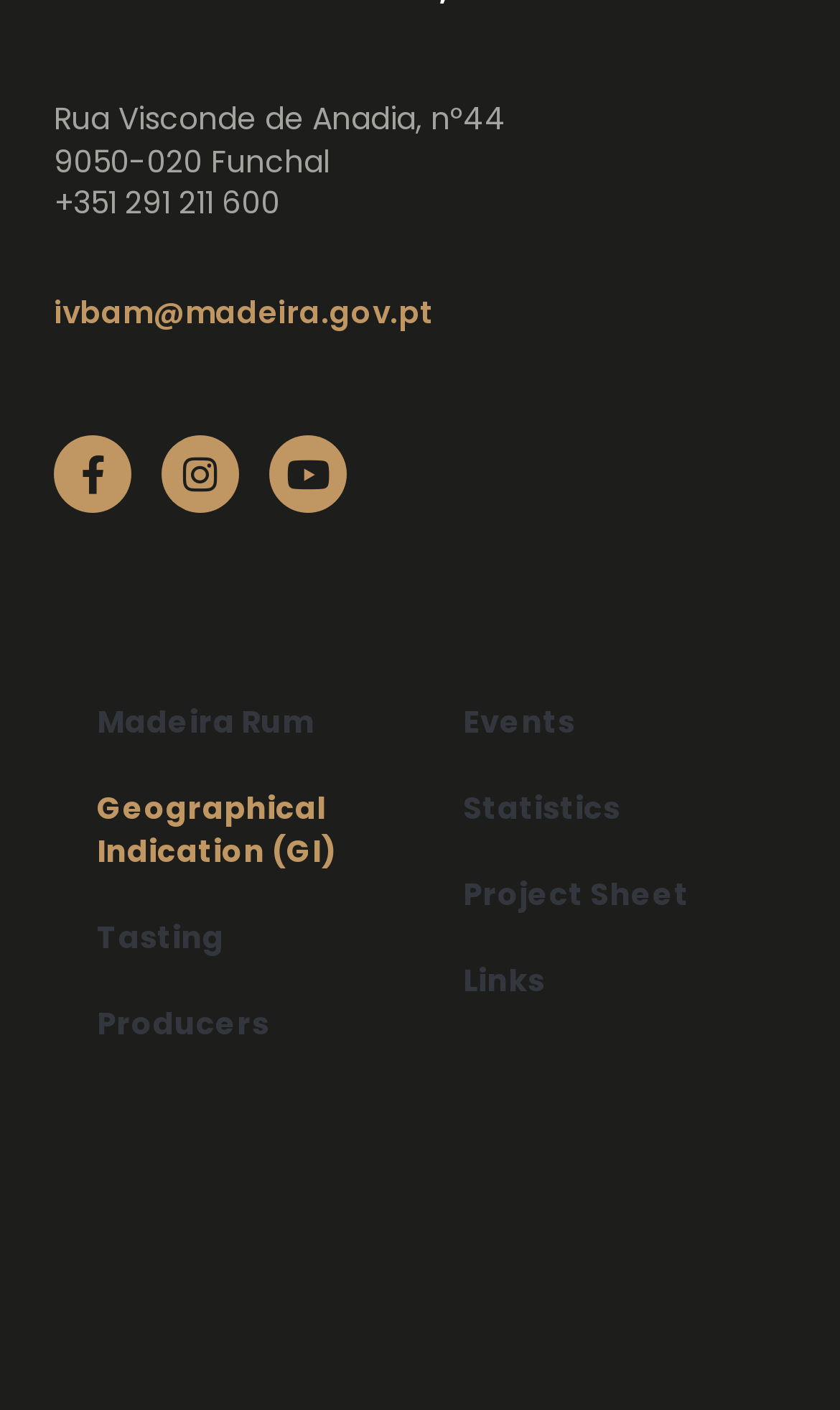Please determine the bounding box of the UI element that matches this description: Geographical Indication (GI). The coordinates should be given as (top-left x, top-left y, bottom-right x, bottom-right y), with all values between 0 and 1.

[0.064, 0.542, 0.5, 0.634]